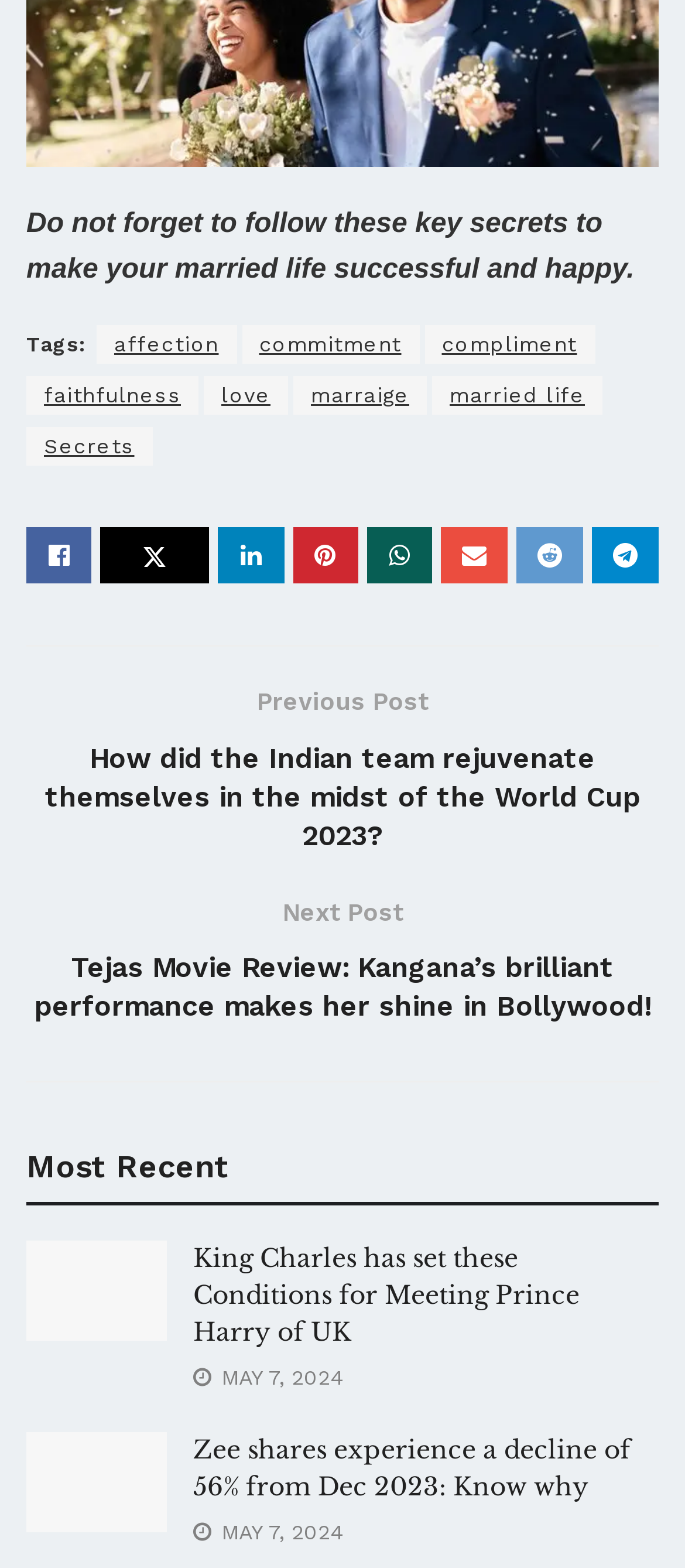What is the title of the previous post?
Can you offer a detailed and complete answer to this question?

The title of the previous post is 'How did the Indian team rejuvenate themselves in the midst of the World Cup 2023?', as indicated by the link element and the heading element with the same text content.